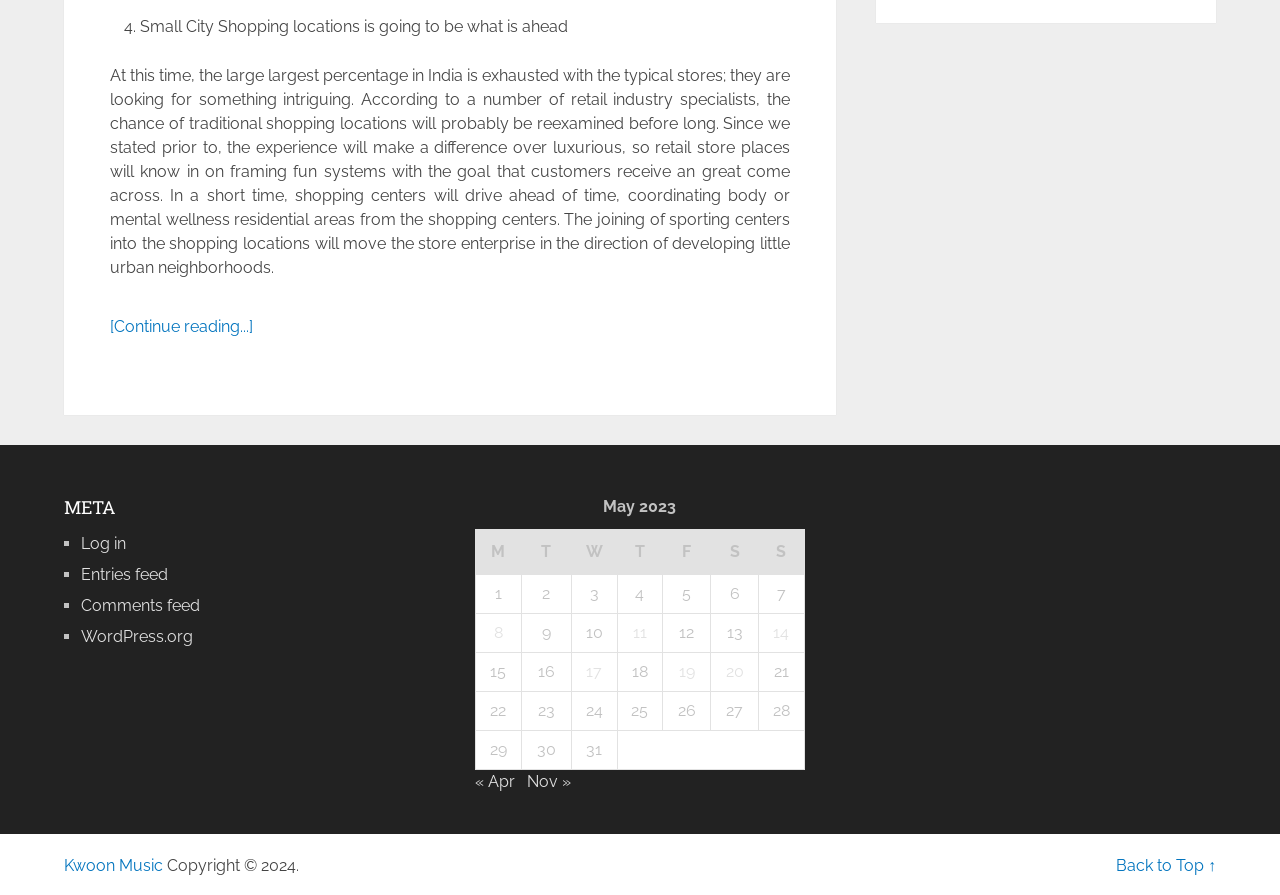Identify the bounding box for the given UI element using the description provided. Coordinates should be in the format (top-left x, top-left y, bottom-right x, bottom-right y) and must be between 0 and 1. Here is the description: WordPress.org

[0.063, 0.701, 0.151, 0.722]